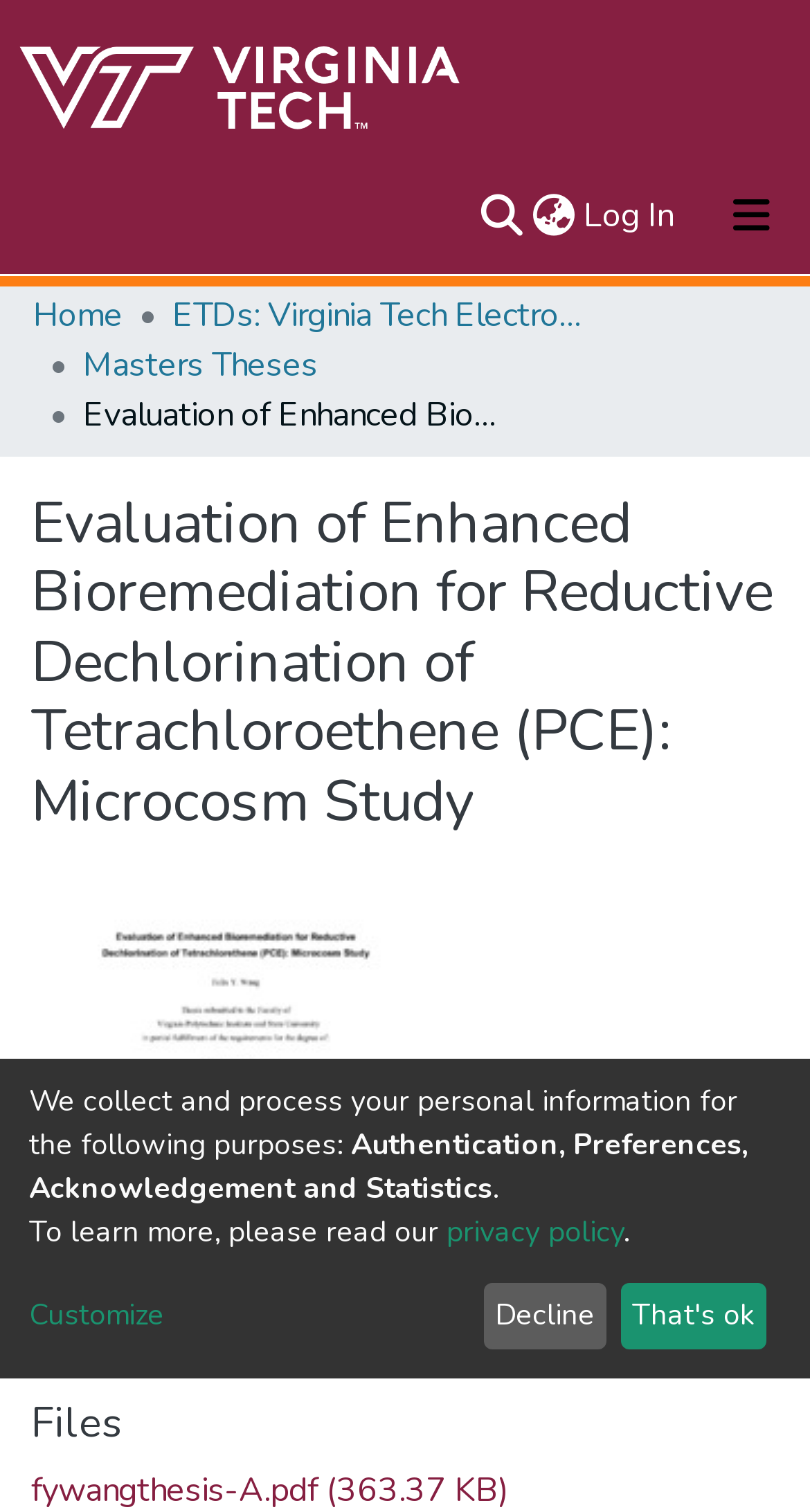Given the description: "aria-label="Language switch" title="Language switch"", determine the bounding box coordinates of the UI element. The coordinates should be formatted as four float numbers between 0 and 1, [left, top, right, bottom].

[0.651, 0.126, 0.715, 0.159]